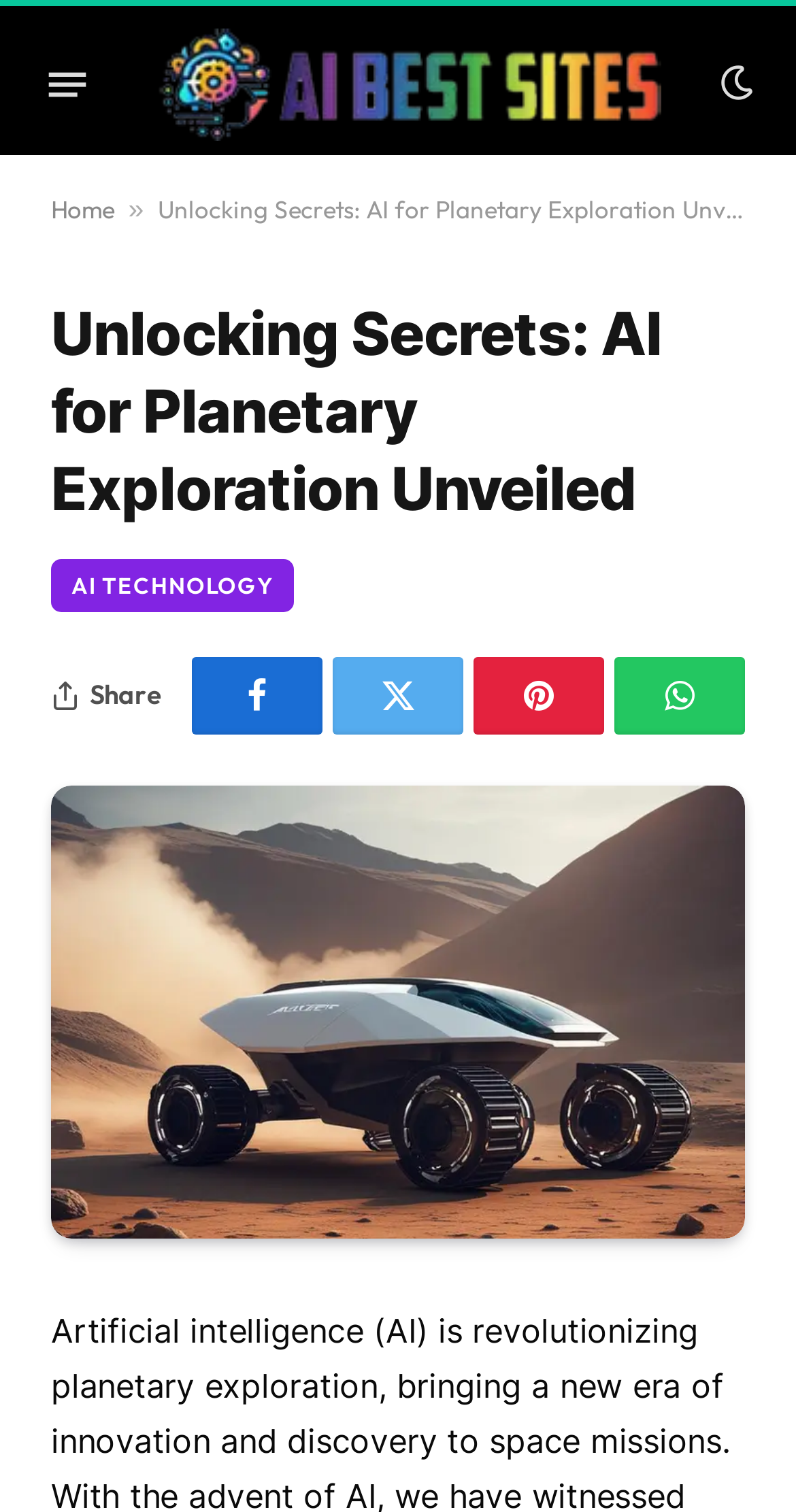Find the bounding box coordinates for the HTML element described as: "AI Technology". The coordinates should consist of four float values between 0 and 1, i.e., [left, top, right, bottom].

[0.064, 0.369, 0.368, 0.404]